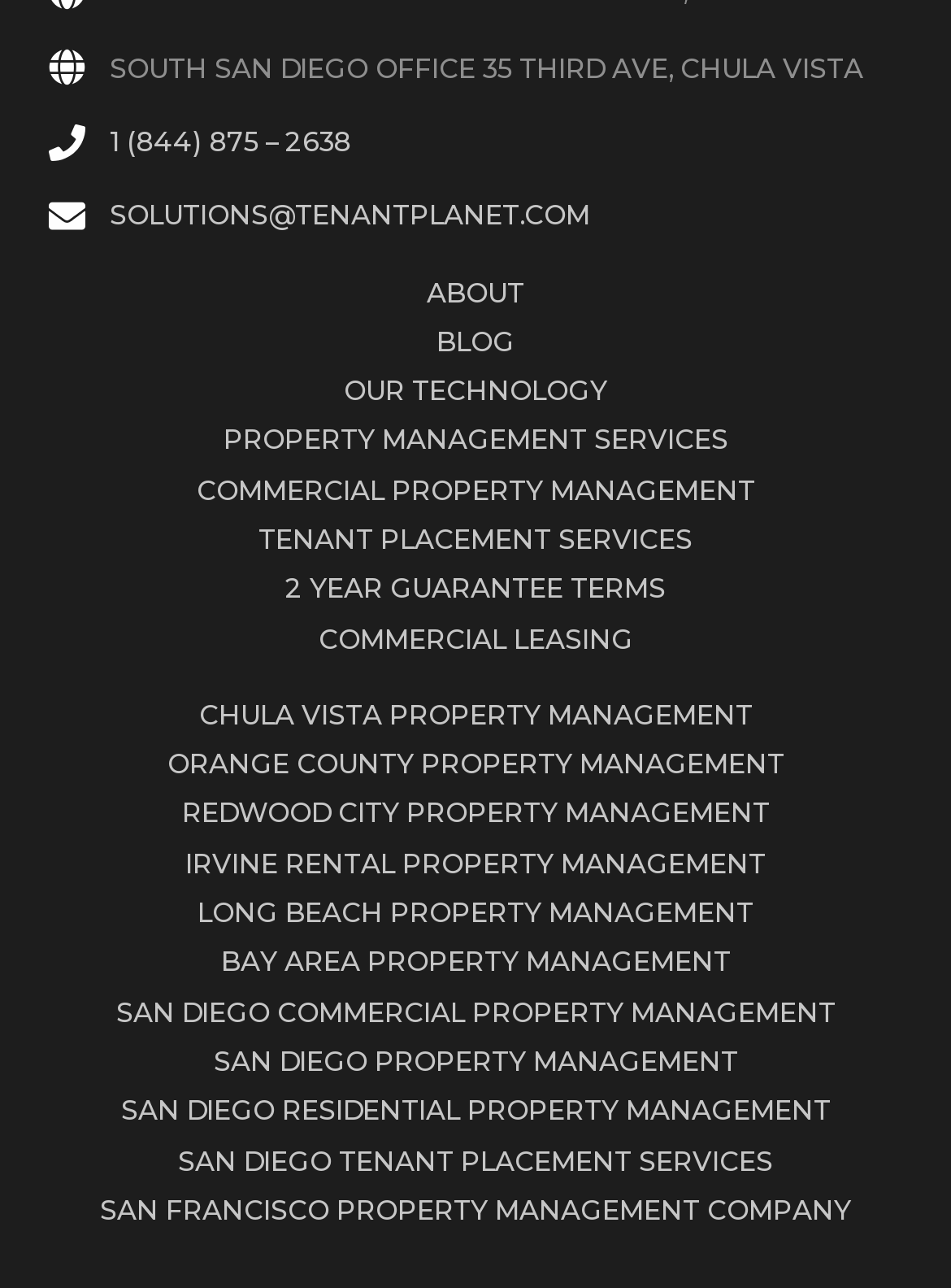Kindly determine the bounding box coordinates of the area that needs to be clicked to fulfill this instruction: "Explore the San Diego commercial property management services".

[0.108, 0.772, 0.892, 0.799]